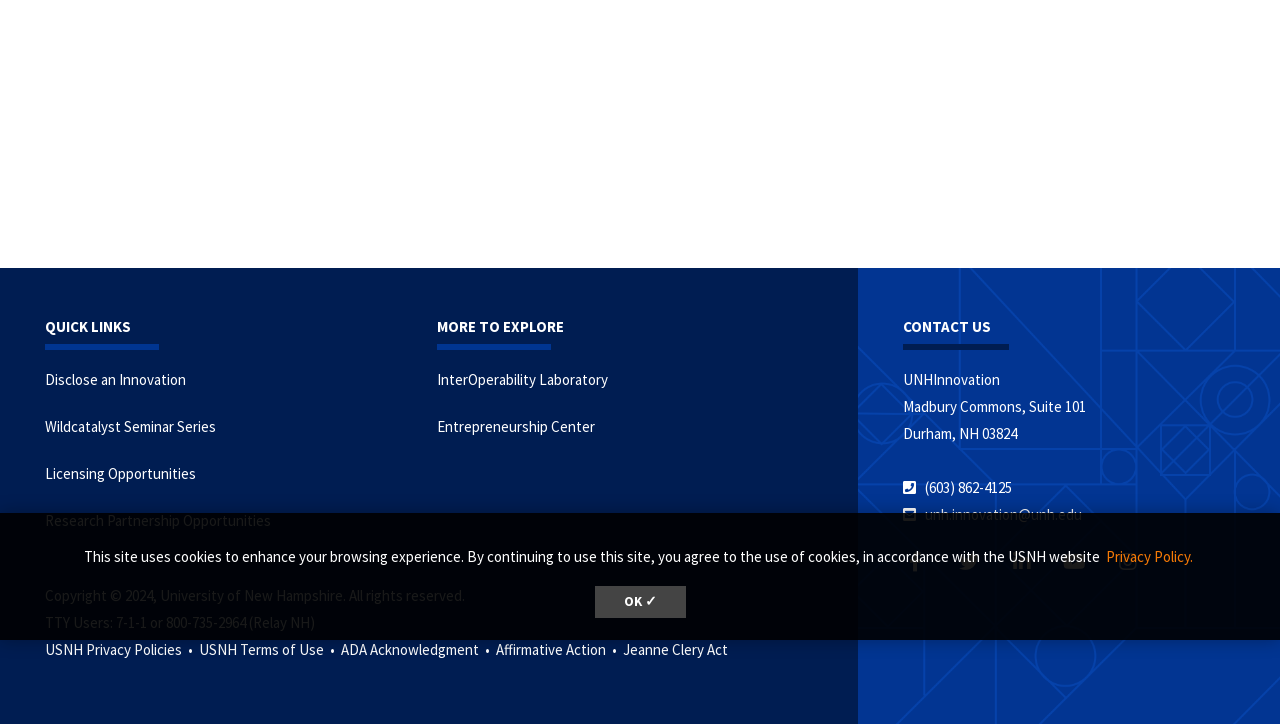Given the element description "unh.innovation@unh.edu" in the screenshot, predict the bounding box coordinates of that UI element.

[0.723, 0.698, 0.846, 0.724]